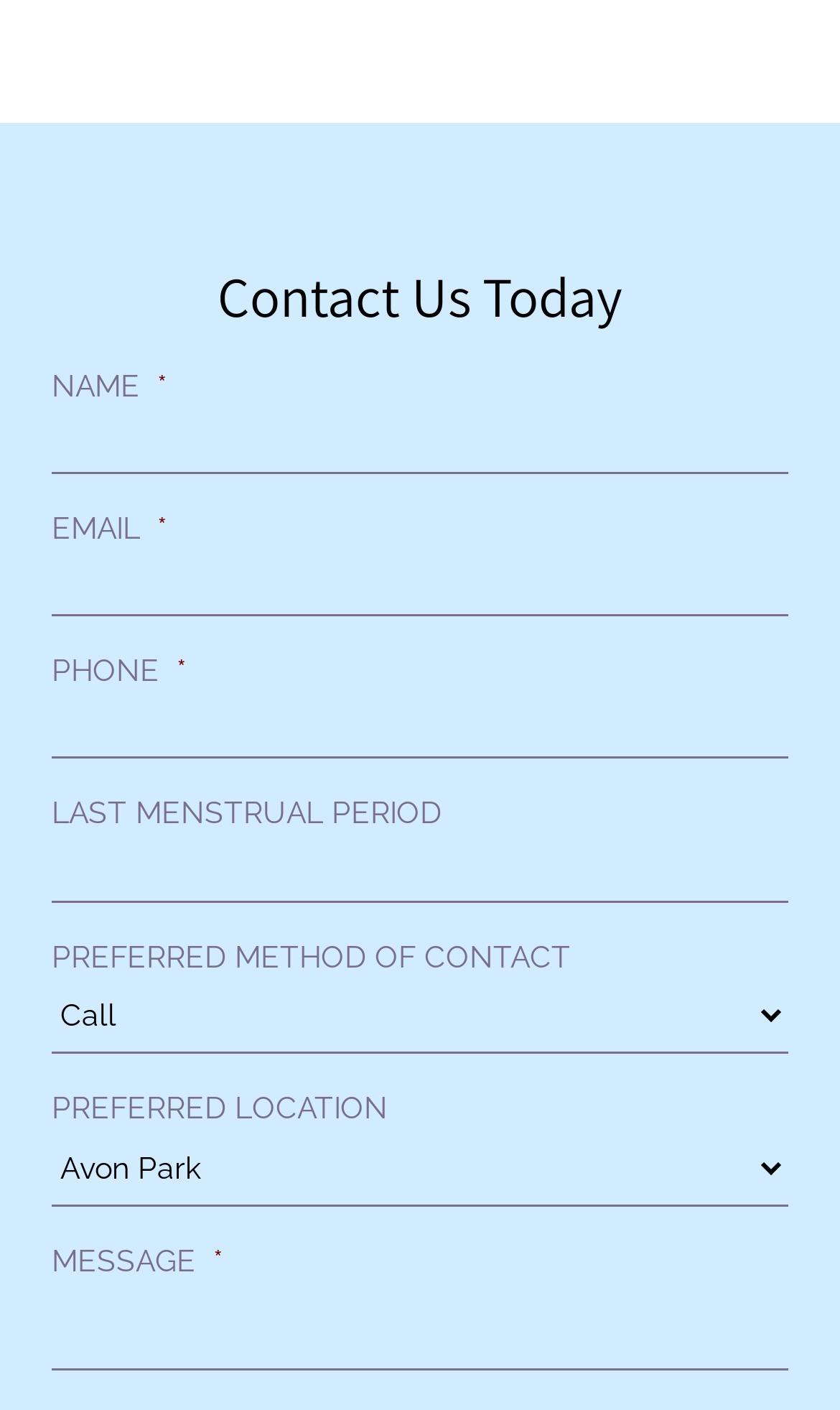Use a single word or phrase to answer the question:
What is the last field in the contact form?

MESSAGE